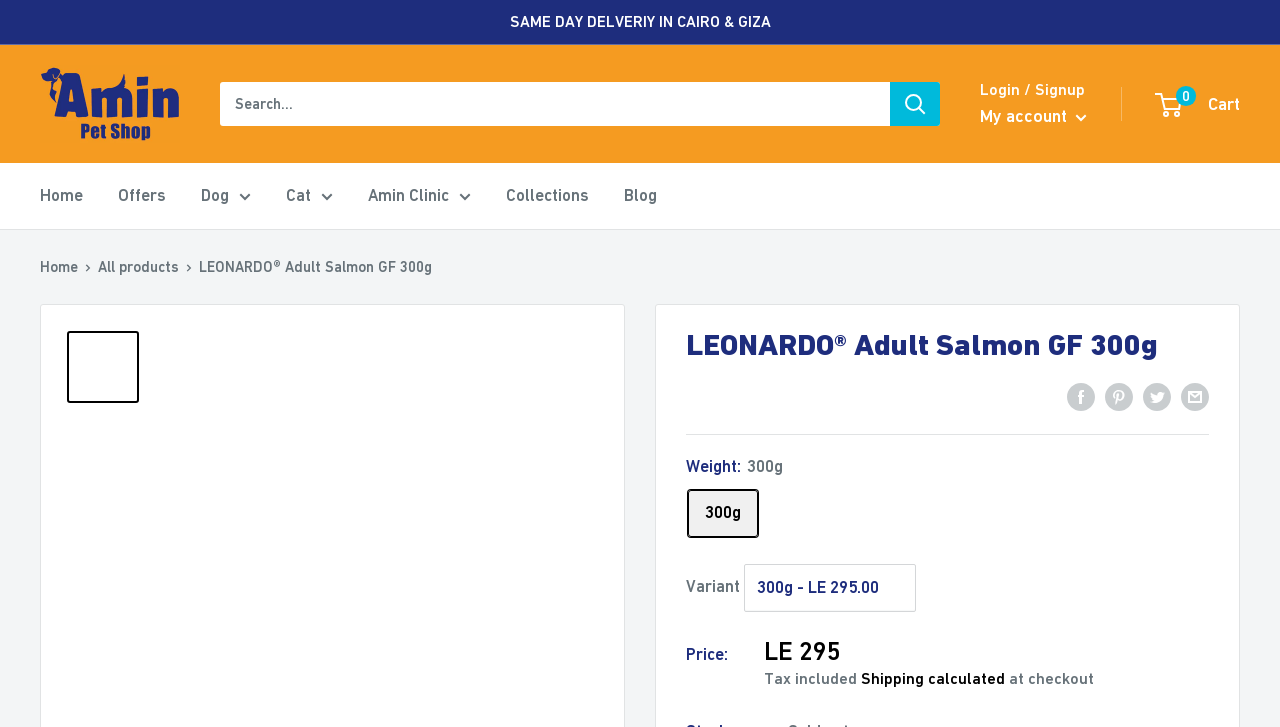Create a full and detailed caption for the entire webpage.

This webpage appears to be a product page for LEONARDO Adult Salmon GF 300g cat food. At the top of the page, there is a notification about same-day delivery in Cairo and Giza. Below this, there is a search bar with a search button to the right. To the top right, there are links for login/signup, my account, and a cart with 0 items.

The main navigation menu is located below, with links to Home, Offers, Dog, Cat, Amin Clinic, Collections, and Blog. Below the navigation menu, there is a breadcrumb trail showing the path from Home to All Products to the current product page.

The product information is displayed prominently, with three images of the product and a heading that reads "LEONARDO Adult Salmon GF 300g". Below the heading, there are links to share the product on Facebook, Pinterest, Twitter, and by email.

The product details are organized into sections, with the first section showing the weight of the product, which is 300g. Below this, there is a section for selecting a variant of the product, with a dropdown menu. The price of the product is displayed in a table, with the price, LE 295, including tax, and a note that shipping will be calculated at checkout.

Overall, the webpage is focused on providing information about the LEONARDO Adult Salmon GF 300g cat food product, with easy access to search, navigation, and product details.